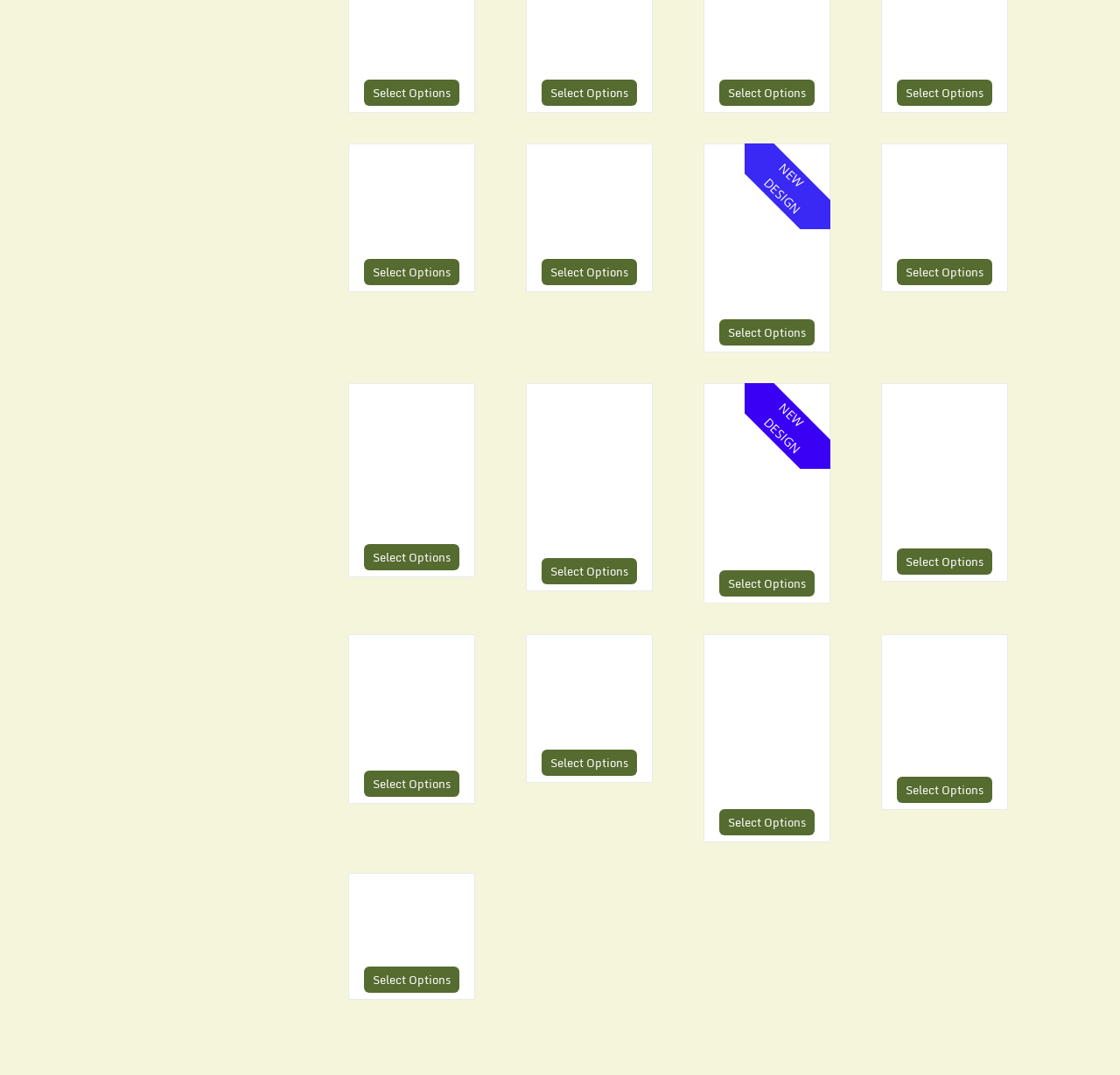What is the name of the shirt displayed at coordinates [0.47, 0.135, 0.582, 0.235]?
Based on the image, give a concise answer in the form of a single word or short phrase.

Retro Casual Shirt CC-5